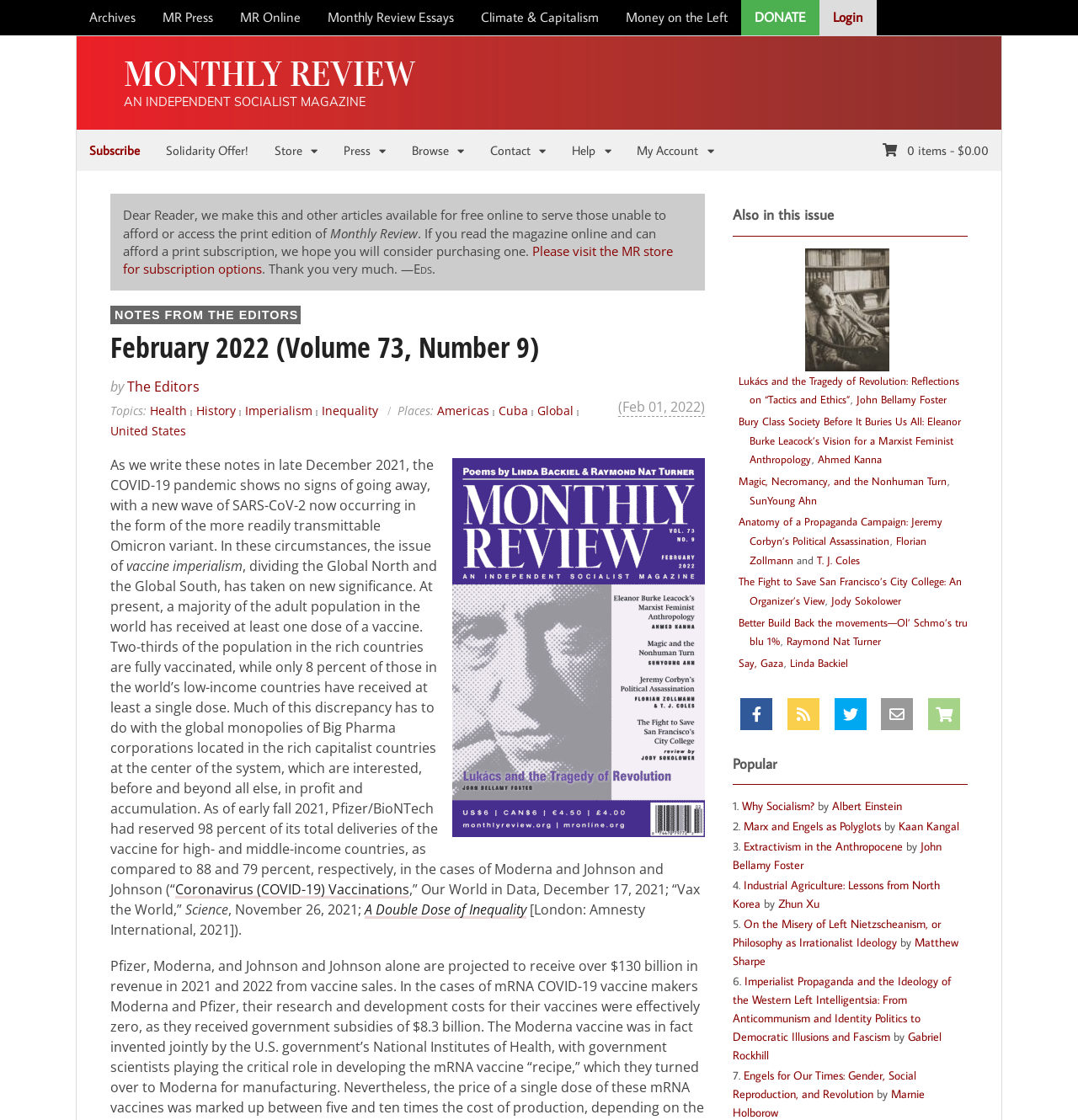What is the issue of the magazine?
Based on the visual content, answer with a single word or a brief phrase.

February 2022 (Volume 73, Number 9)